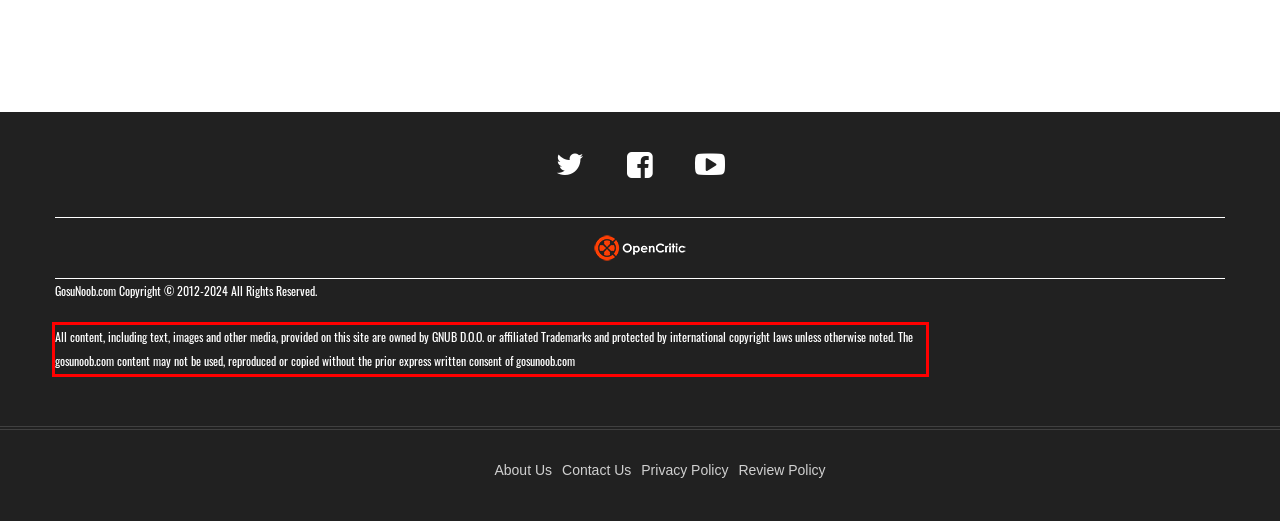Analyze the screenshot of the webpage and extract the text from the UI element that is inside the red bounding box.

All content, including text, images and other media, provided on this site are owned by GNUB D.O.O. or affiliated Trademarks and protected by international copyright laws unless otherwise noted. The gosunoob.com content may not be used, reproduced or copied without the prior express written consent of gosunoob.com